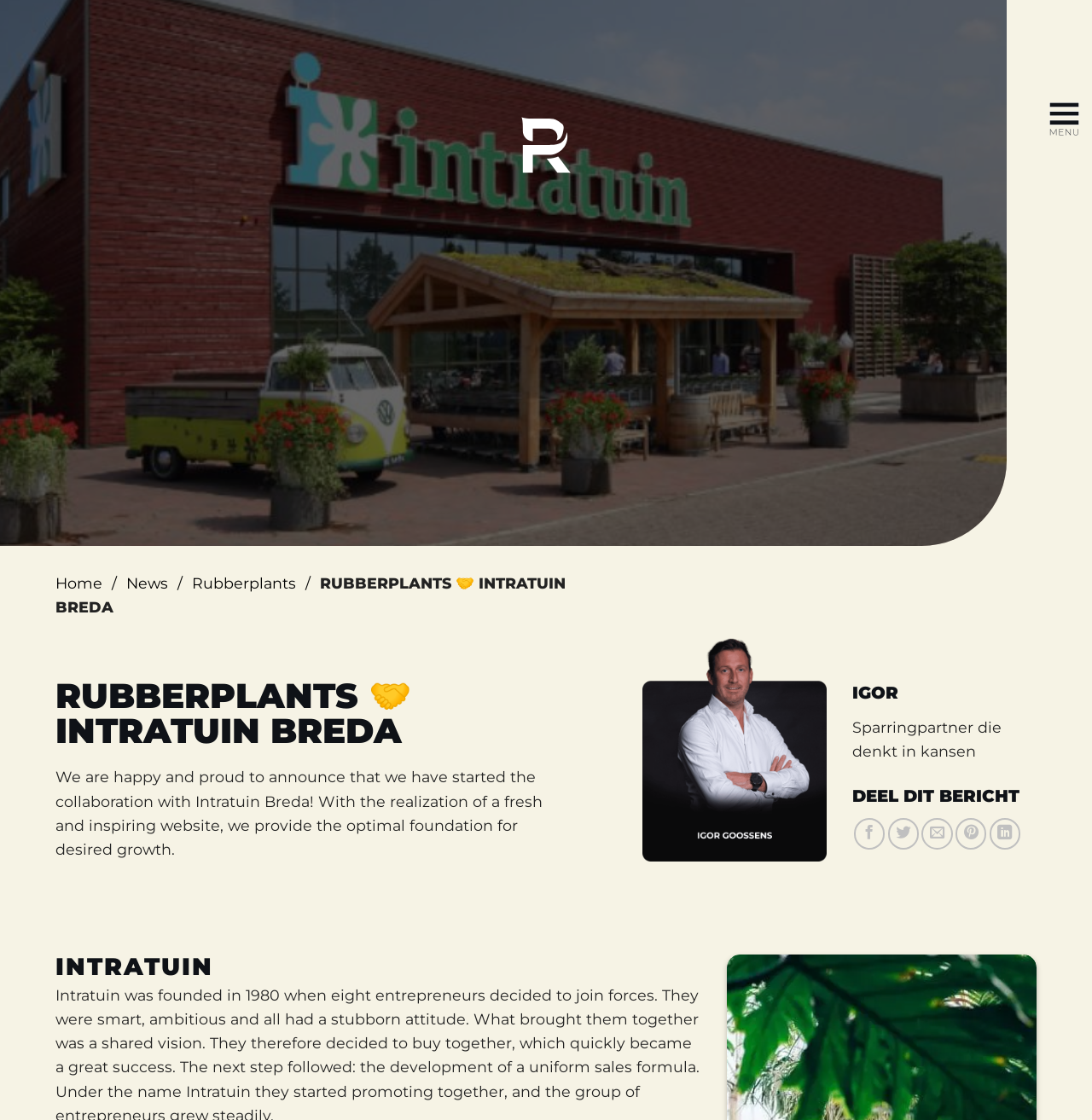Can you identify the bounding box coordinates of the clickable region needed to carry out this instruction: 'Go to the Home page'? The coordinates should be four float numbers within the range of 0 to 1, stated as [left, top, right, bottom].

[0.051, 0.513, 0.094, 0.529]